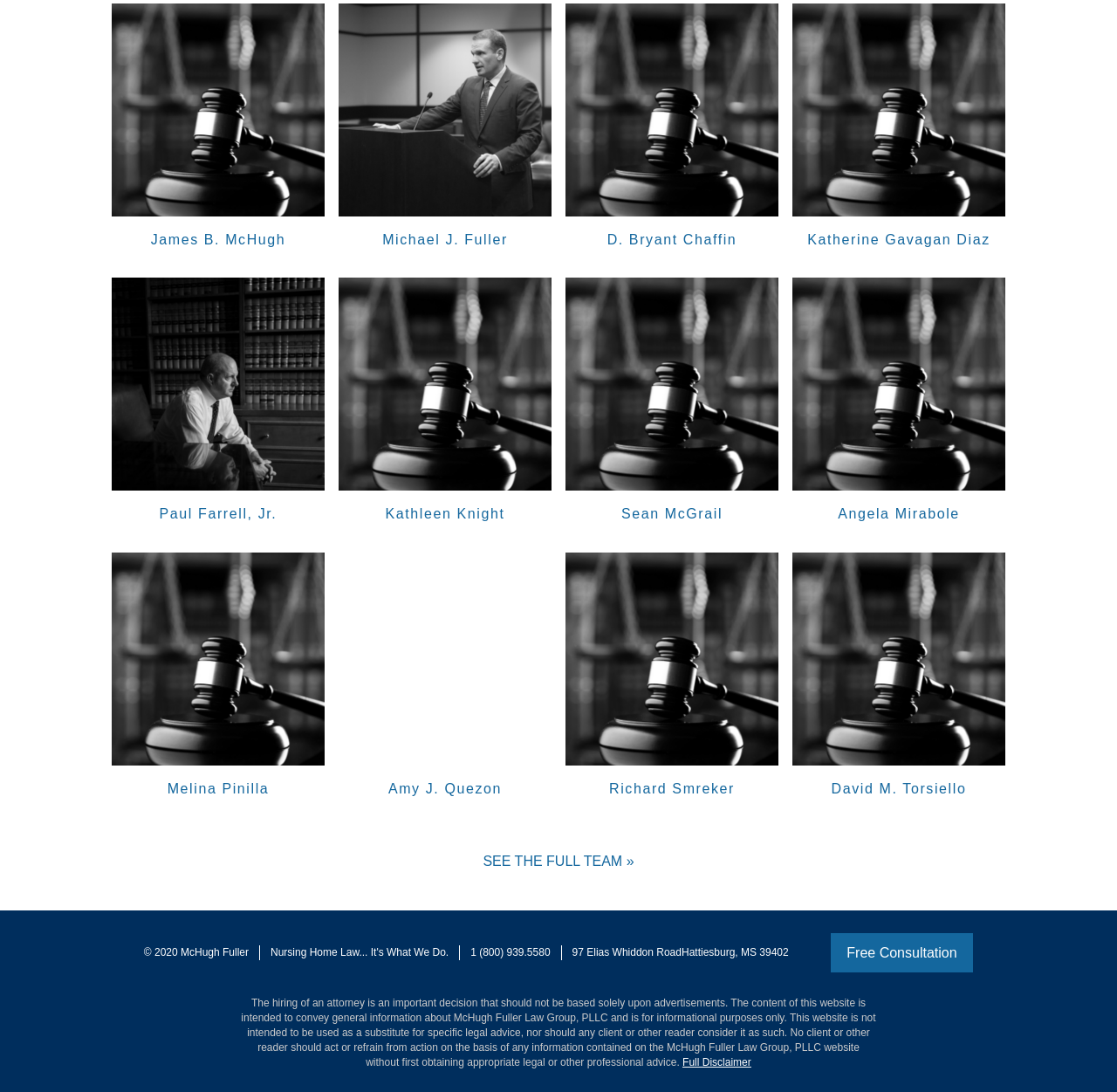What is the address of McHugh Fuller Law Group?
Please utilize the information in the image to give a detailed response to the question.

I searched for the address on the webpage and found it in the footer section, which is '97 Elias Whiddon Road, Hattiesburg, MS 39402'.